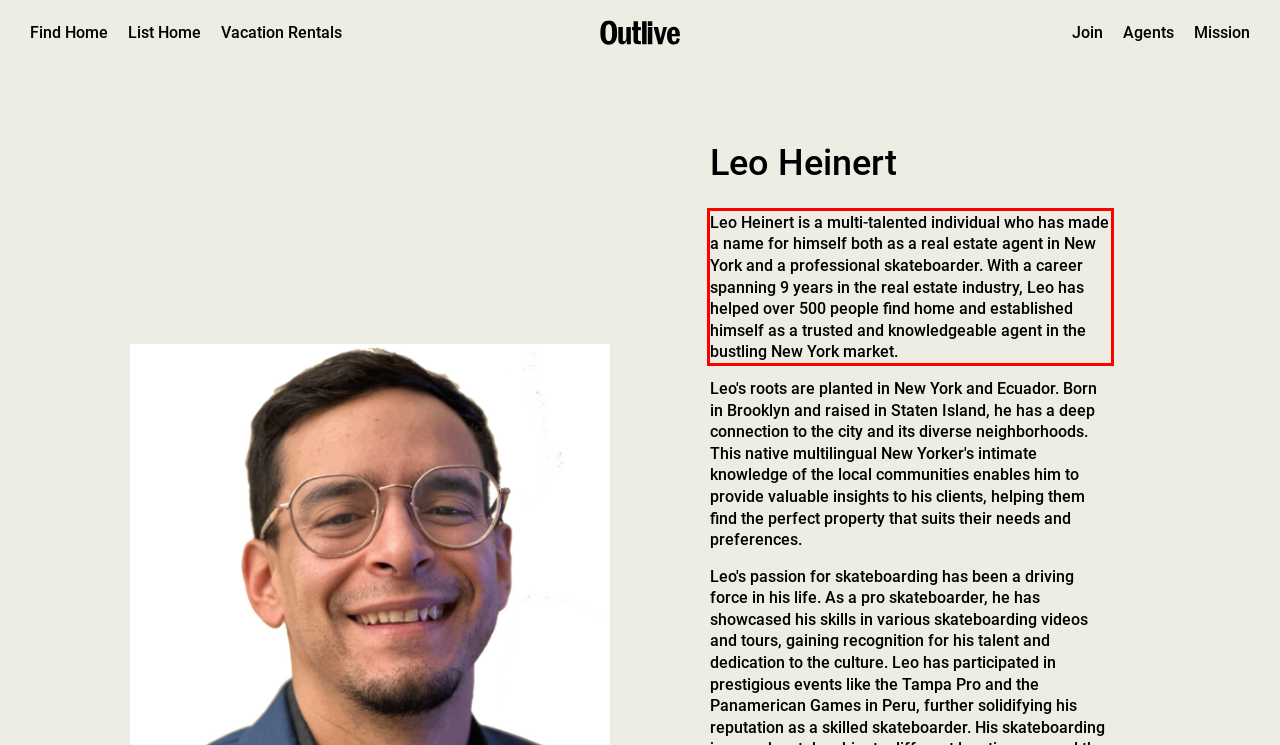View the screenshot of the webpage and identify the UI element surrounded by a red bounding box. Extract the text contained within this red bounding box.

Leo Heinert is a multi-talented individual who has made a name for himself both as a real estate agent in New York and a professional skateboarder. With a career spanning 9 years in the real estate industry, Leo has helped over 500 people find home and established himself as a trusted and knowledgeable agent in the bustling New York market.